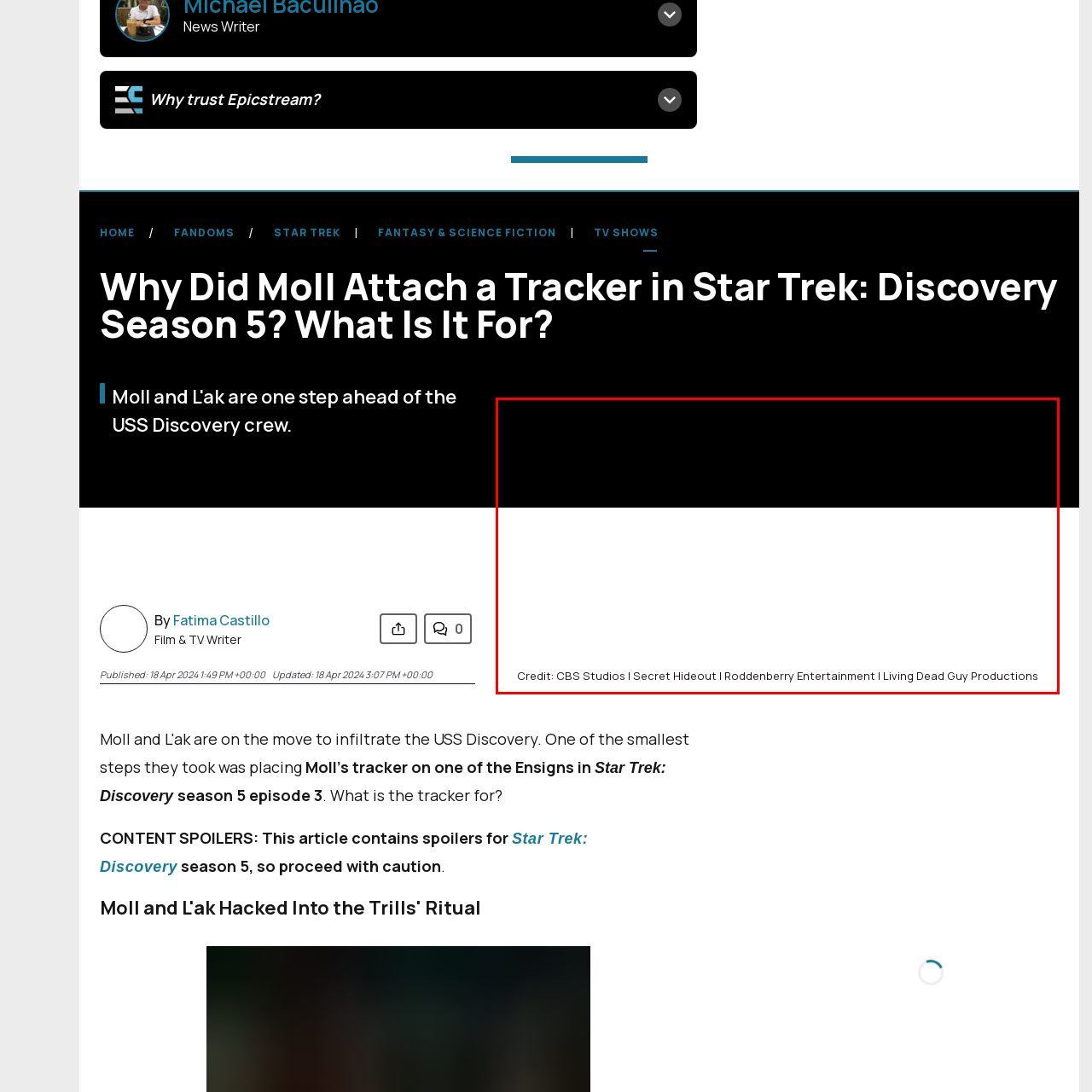Generate a detailed caption for the picture that is marked by the red rectangle.

The image depicts a scene from the popular series "Star Trek: Discovery." Below the main visual content, there is a credit line that acknowledges the production companies involved in the show, specifically: CBS Studios, Secret Hideout, Roddenberry Entertainment, and Living Dead Guy Productions. The combination of these elements emphasizes the show's production quality and heritage, connecting it to the broader Star Trek franchise. This particular scene is likely significant to the plot or character development within season 5, episode 3, hinting at potential thematic explorations or narrative twists relevant to the episode's storyline.